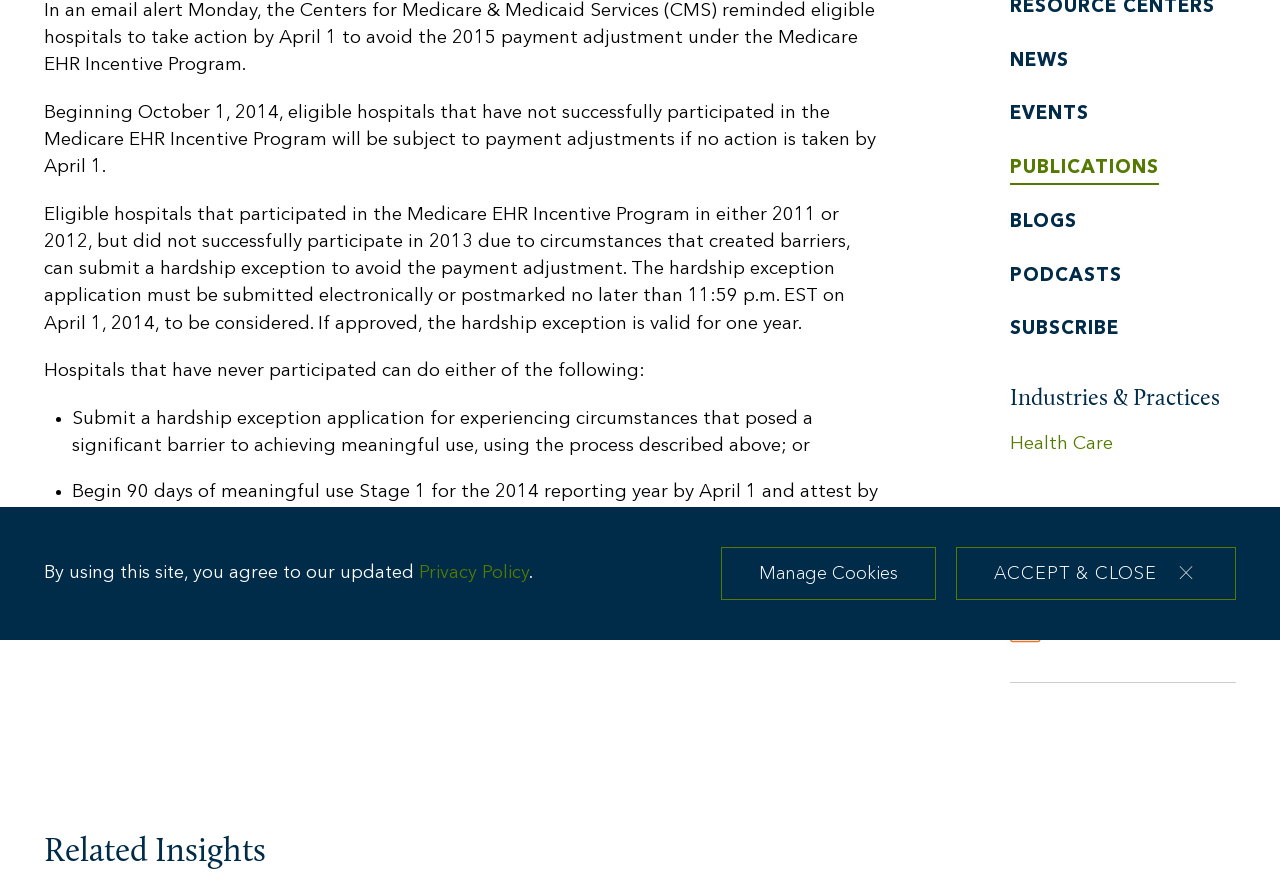Provide the bounding box coordinates of the HTML element this sentence describes: "Accept & Close". The bounding box coordinates consist of four float numbers between 0 and 1, i.e., [left, top, right, bottom].

[0.747, 0.613, 0.966, 0.672]